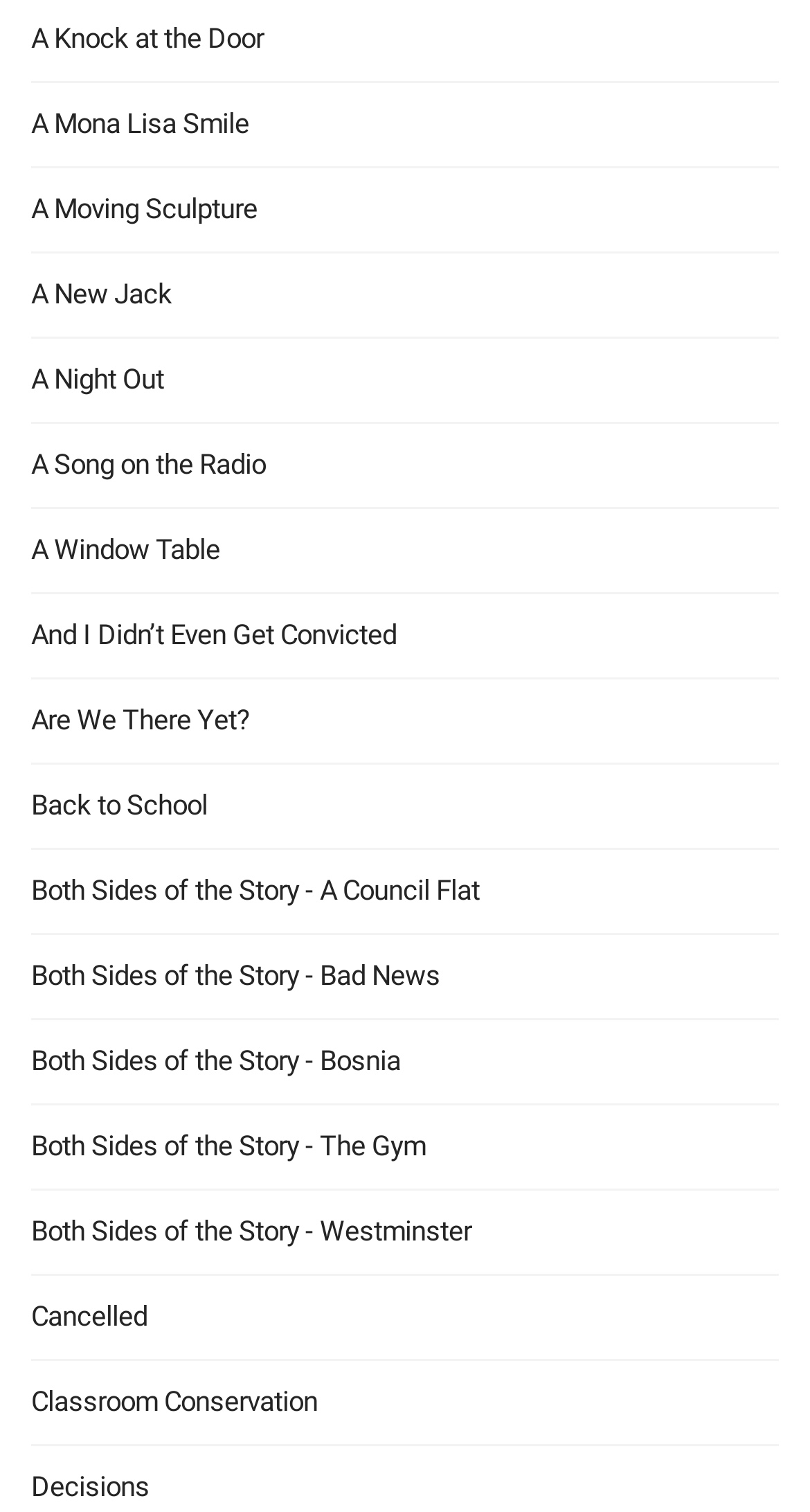Locate the bounding box coordinates of the element to click to perform the following action: 'click on 'A Knock at the Door''. The coordinates should be given as four float values between 0 and 1, in the form of [left, top, right, bottom].

[0.038, 0.012, 0.326, 0.038]